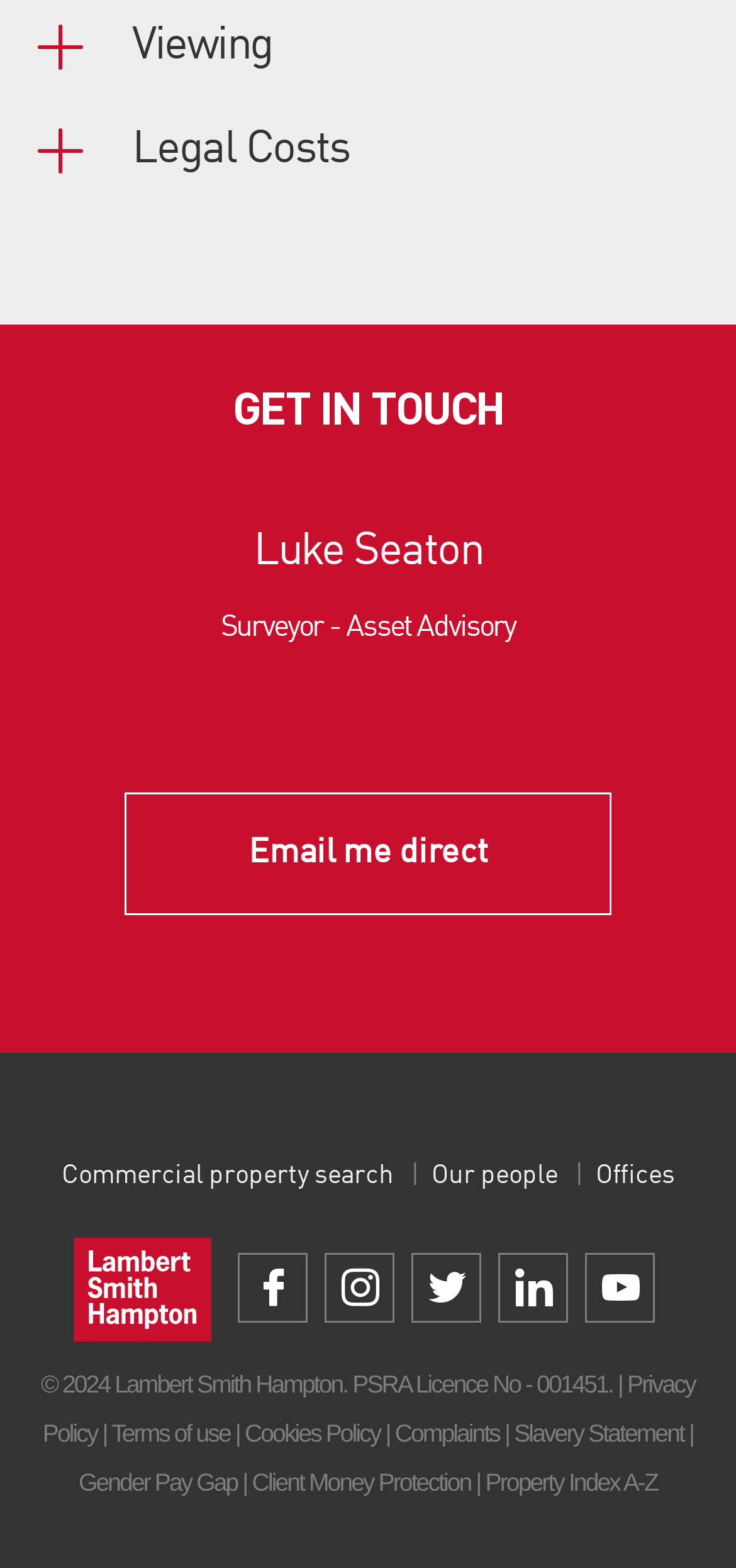Locate the bounding box coordinates of the clickable area to execute the instruction: "Learn about 'investment'". Provide the coordinates as four float numbers between 0 and 1, represented as [left, top, right, bottom].

None